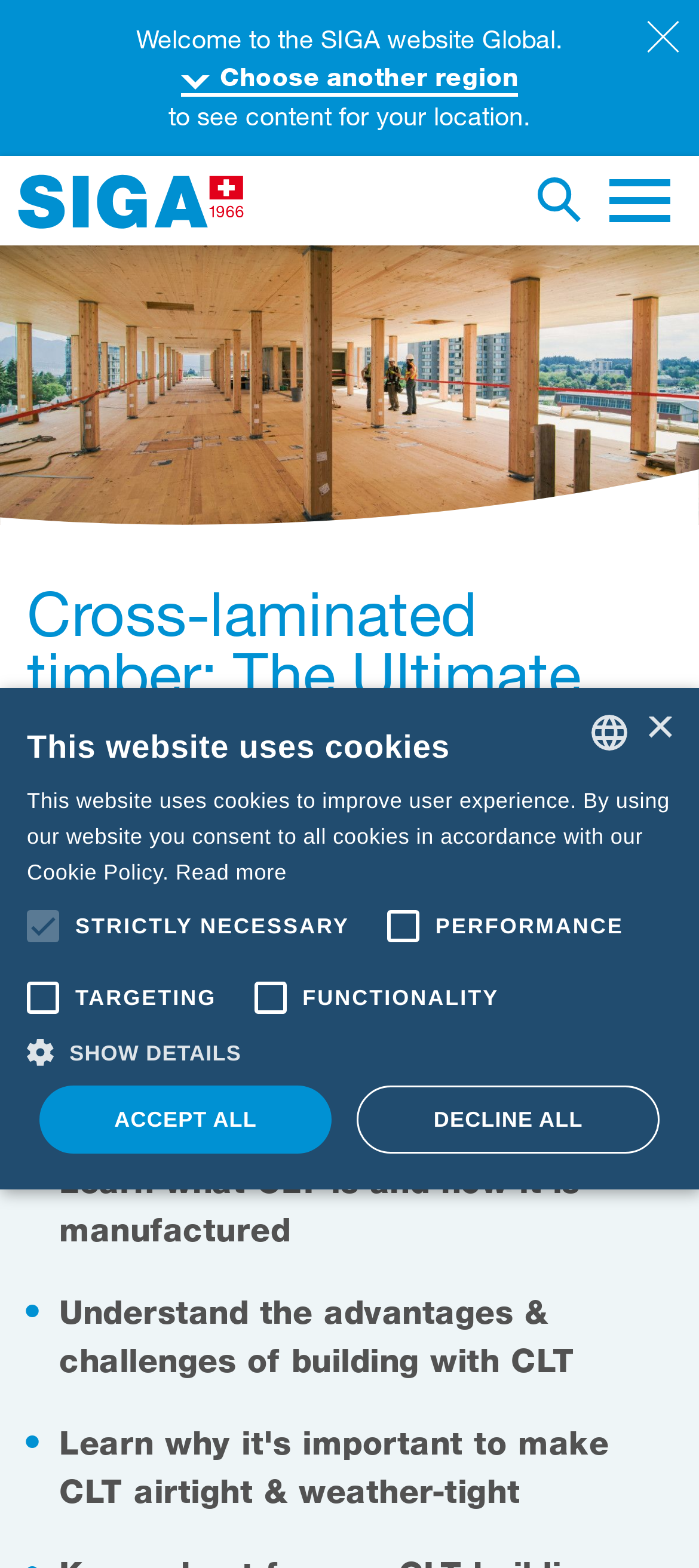Please specify the bounding box coordinates of the clickable region to carry out the following instruction: "View main navigation". The coordinates should be four float numbers between 0 and 1, in the format [left, top, right, bottom].

[0.851, 0.1, 0.979, 0.157]